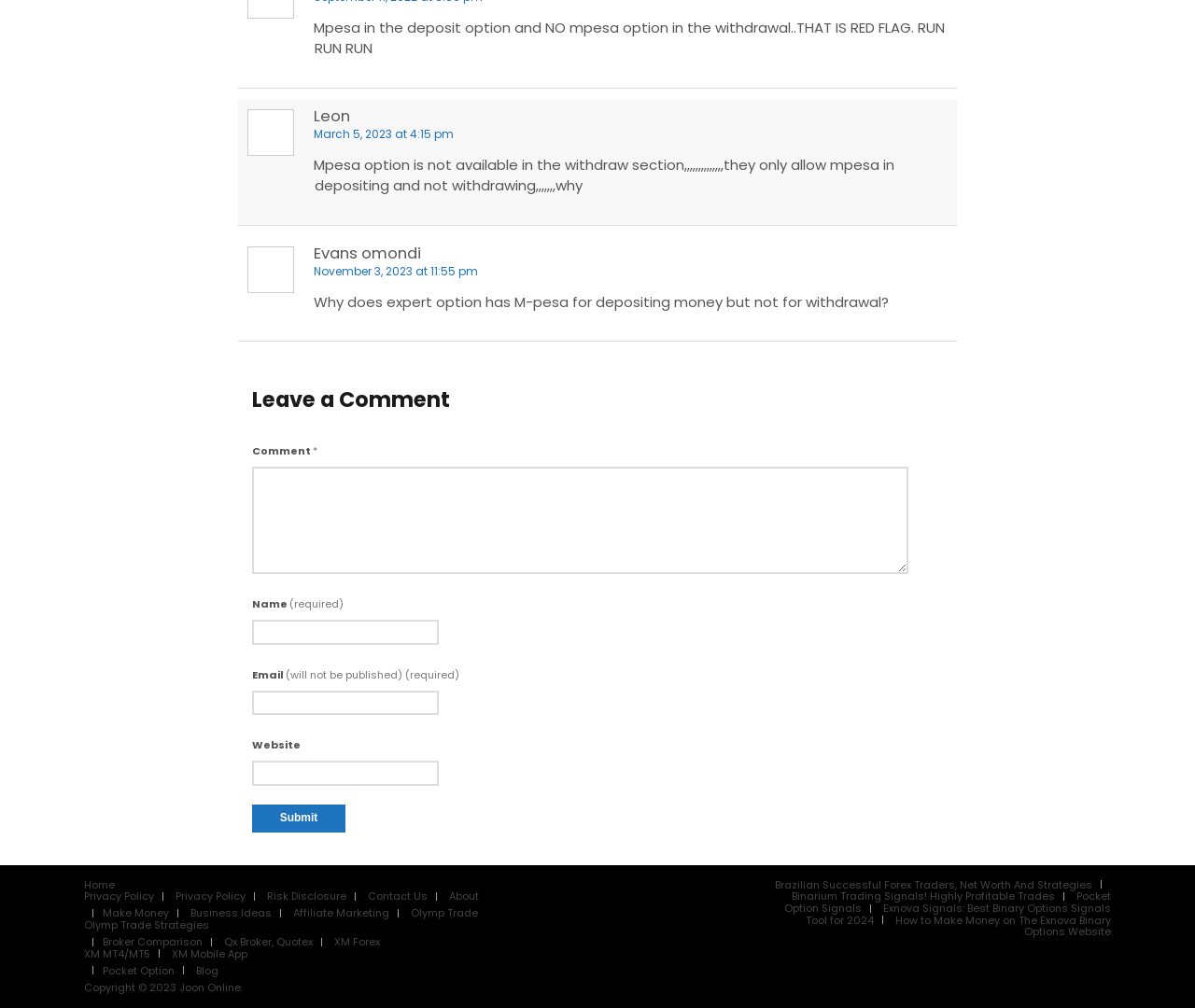Locate the bounding box of the UI element based on this description: "Broker Comparison". Provide four float numbers between 0 and 1 as [left, top, right, bottom].

[0.086, 0.927, 0.17, 0.942]